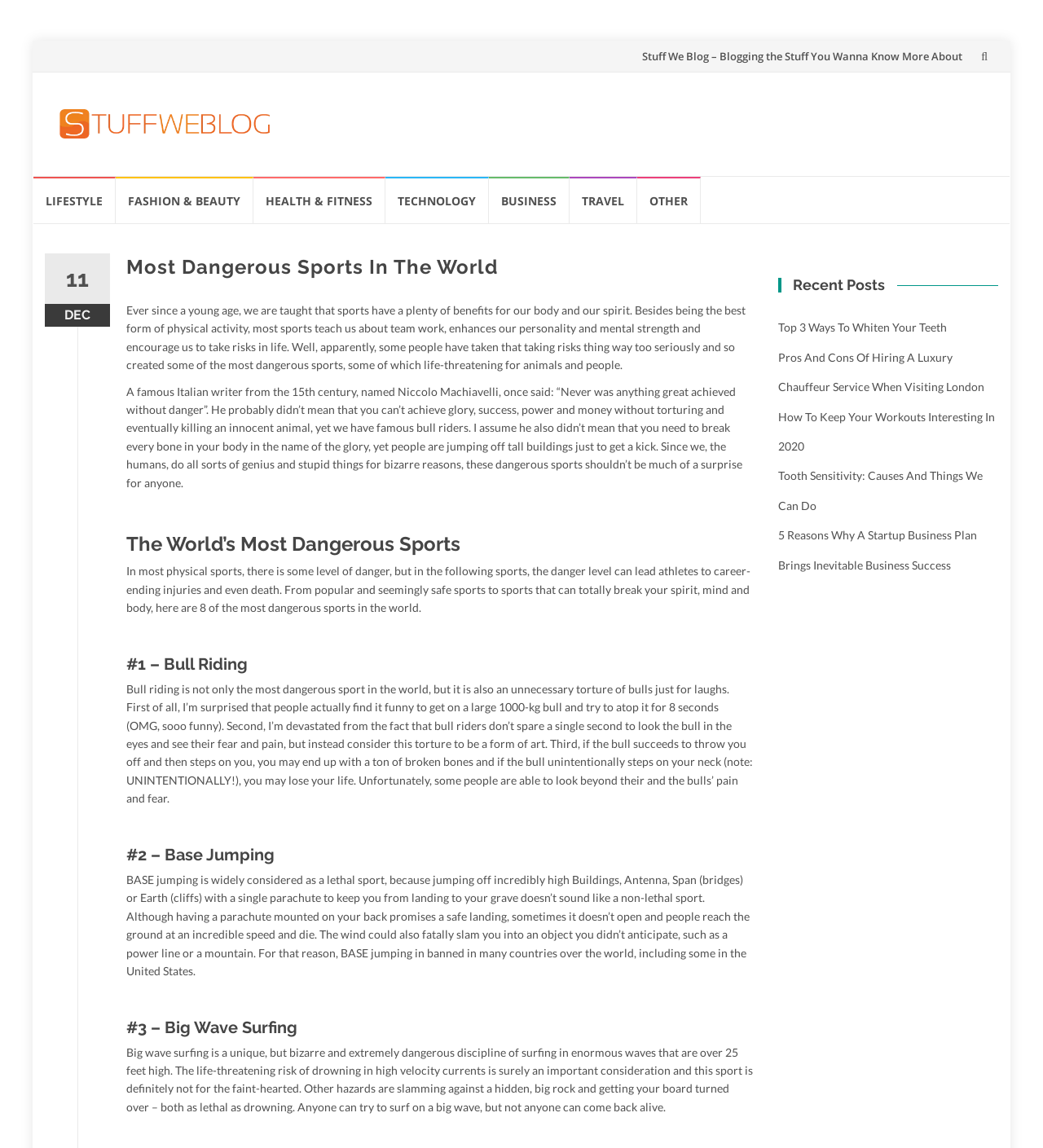Describe all the key features and sections of the webpage thoroughly.

This webpage is about the blog "Stuff We Blog" and specifically focuses on the article "Most Dangerous Sports In The World". At the top, there is a button with a search icon and a link to skip to the content. Below that, there is a layout table with a link to the blog's homepage, accompanied by an image of the blog's logo. 

To the right of the logo, there is an advertisement iframe. Below the layout table, there are links to different categories, including "LIFESTYLE", "FASHION & BEAUTY", "HEALTH & FITNESS", "TECHNOLOGY", "BUSINESS", and "TRAVEL". The "OTHER" category has a dropdown menu with a count of 11 items.

The main content of the webpage is an article about the most dangerous sports in the world. The article starts with a heading "Most Dangerous Sports In The World" and an introduction that discusses the benefits of sports and how some people take risks too far. The introduction is followed by a quote from Niccolo Machiavelli.

The article then lists 8 of the most dangerous sports in the world, each with a heading and a descriptive paragraph. The sports listed are bull riding, base jumping, big wave surfing, and five others not mentioned in the provided accessibility tree. Each paragraph describes the dangers and risks associated with each sport.

To the right of the main content, there is a complementary section with a heading "Recent Posts" and links to five recent articles, including "Top 3 Ways To Whiten Your Teeth" and "5 Reasons Why A Startup Business Plan Brings Inevitable Business Success". Below the recent posts, there is another advertisement iframe.